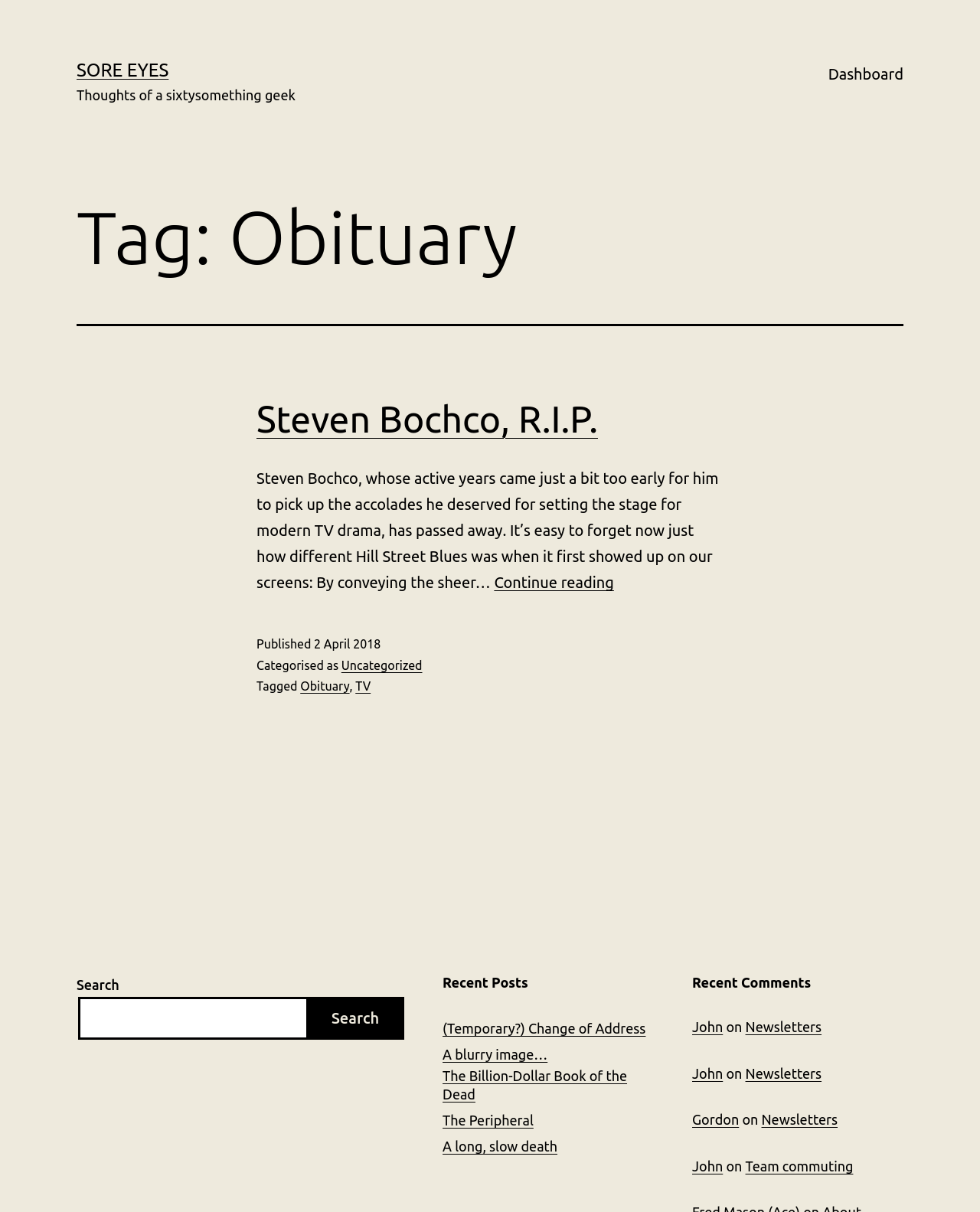Specify the bounding box coordinates of the element's area that should be clicked to execute the given instruction: "Search for something". The coordinates should be four float numbers between 0 and 1, i.e., [left, top, right, bottom].

[0.08, 0.822, 0.315, 0.858]